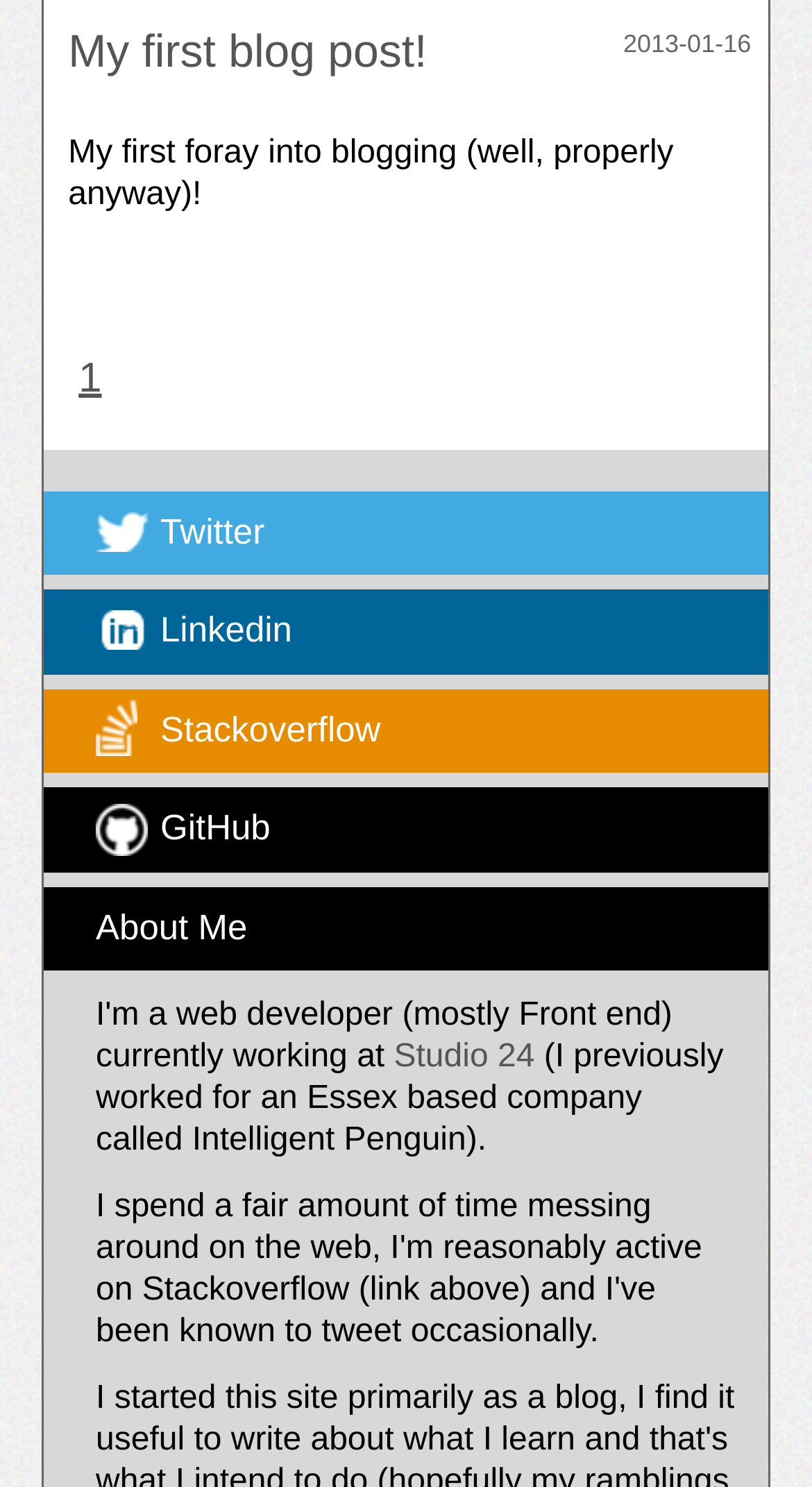How many links are there in the 'About Me' section?
Based on the image, give a concise answer in the form of a single word or short phrase.

2